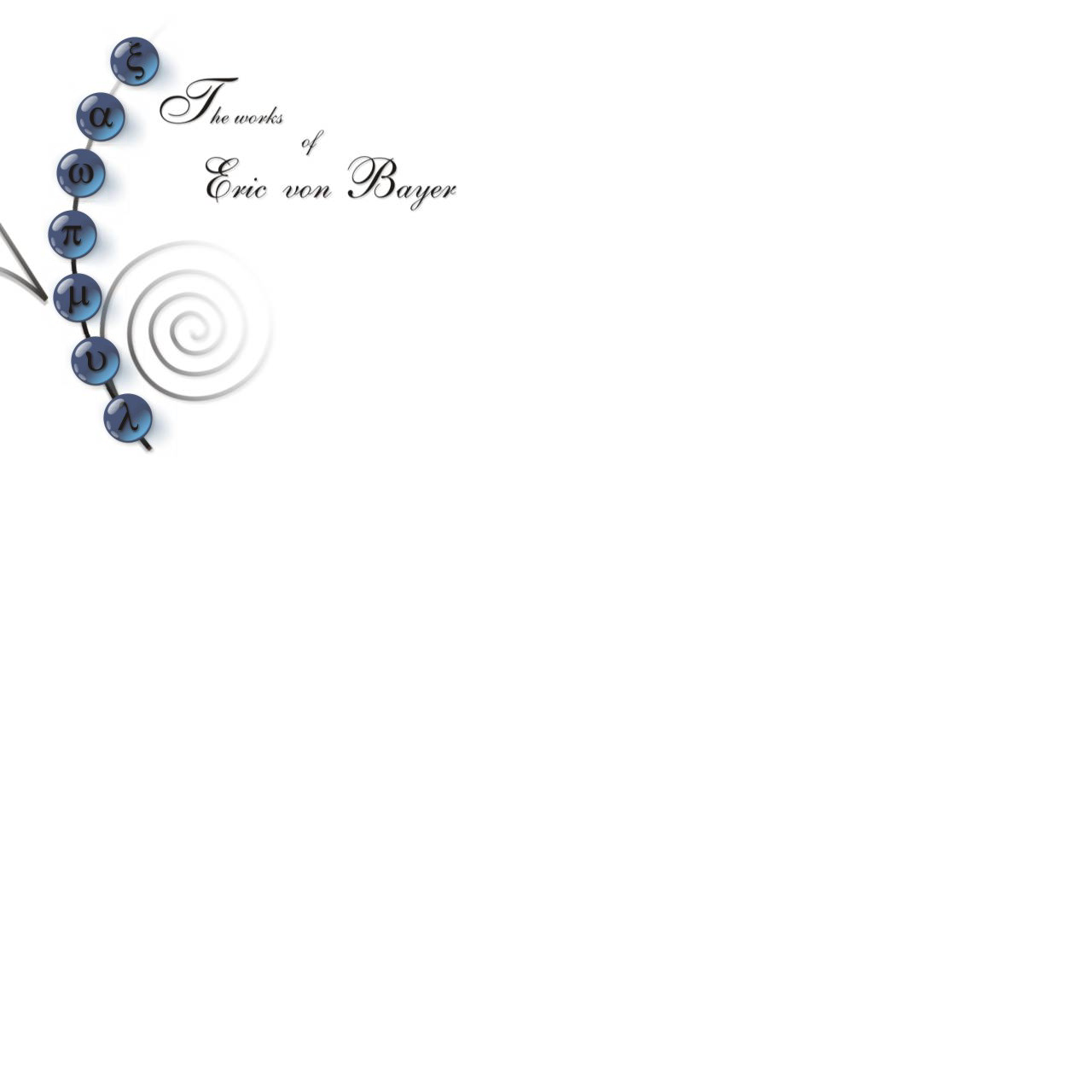What is the vertical position of the 'Writing' link?
Provide a detailed answer to the question using information from the image.

By comparing the y1 and y2 coordinates of the 'Writing' and 'Photography' link elements, I determine that the 'Writing' link is above the 'Photography' link.